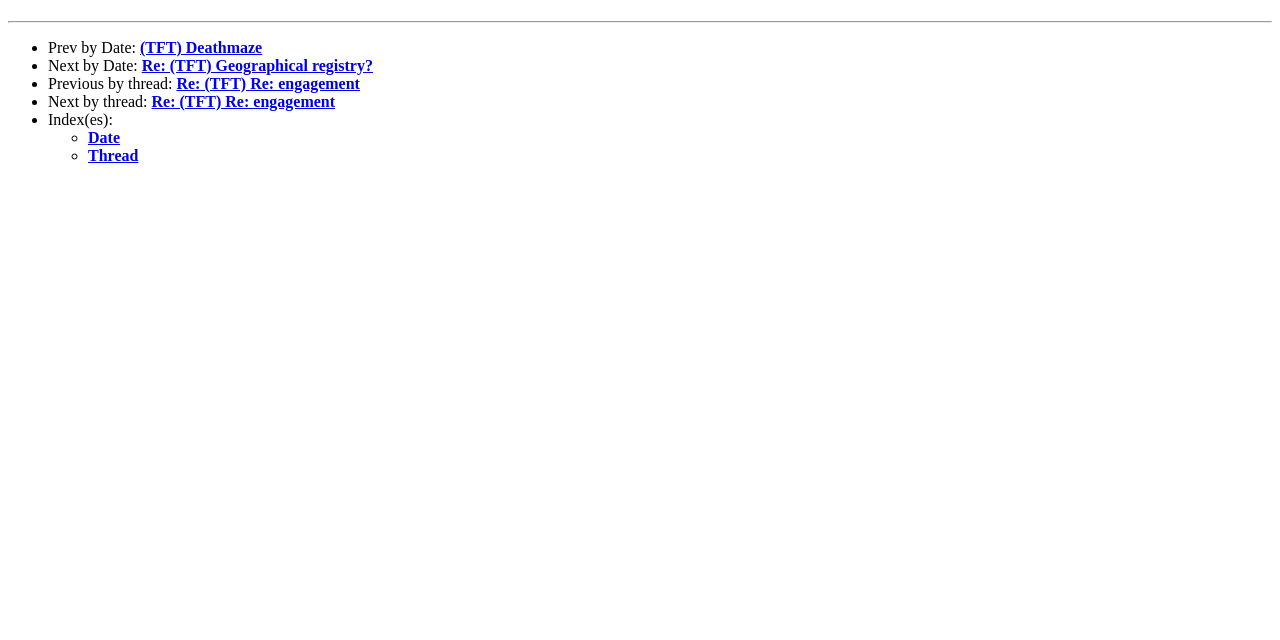Determine the bounding box coordinates of the UI element described below. Use the format (top-left x, top-left y, bottom-right x, bottom-right y) with floating point numbers between 0 and 1: (TFT) Deathmaze

[0.109, 0.061, 0.205, 0.087]